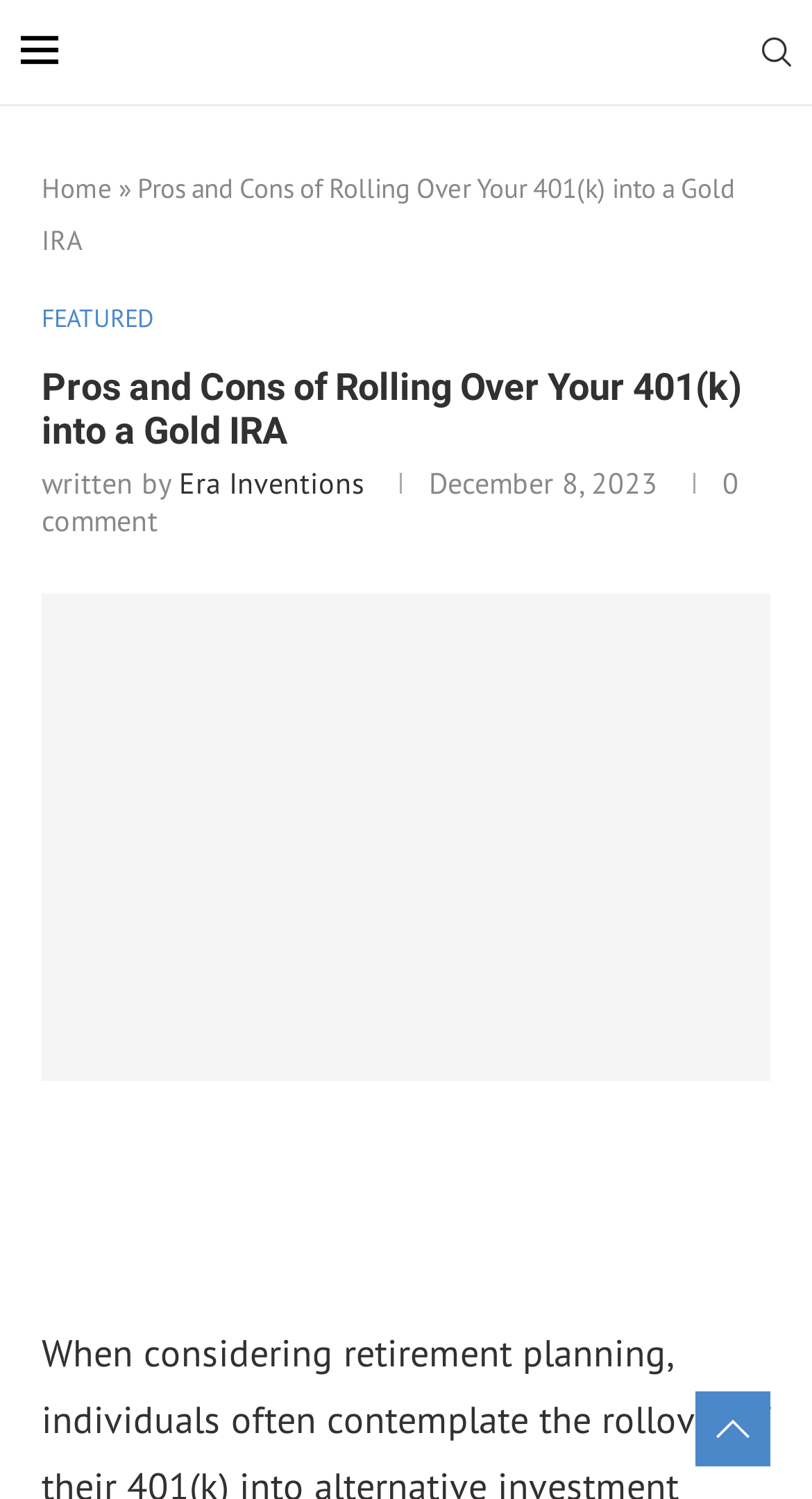Produce an elaborate caption capturing the essence of the webpage.

This webpage is about retirement planning, specifically discussing the pros and cons of rolling over a 401(k) into a Gold IRA. At the top left, there is a small image. Below it, there is a link to "Sports Wire Line" with an accompanying image. To the right of these elements, there is a link with a icon. 

On the top navigation bar, there are links to "Home" and a right arrow symbol. The main title "Pros and Cons of Rolling Over Your 401(k) into a Gold IRA" is prominently displayed, with a "FEATURED" tag above it. Below the title, there is a heading with the same text, followed by the author's name "Era Inventions" and the date "December 8, 2023". 

To the right of the date, there is a "0 comment" label. Below the author's information, there is a large image that takes up most of the width of the page. At the bottom of the page, there are social media sharing links, including "Like this post", "Share on Facebook", "Share on Twitter", "Pin to Pinterest", and "Share via Email", with a "SHARE" label above them.